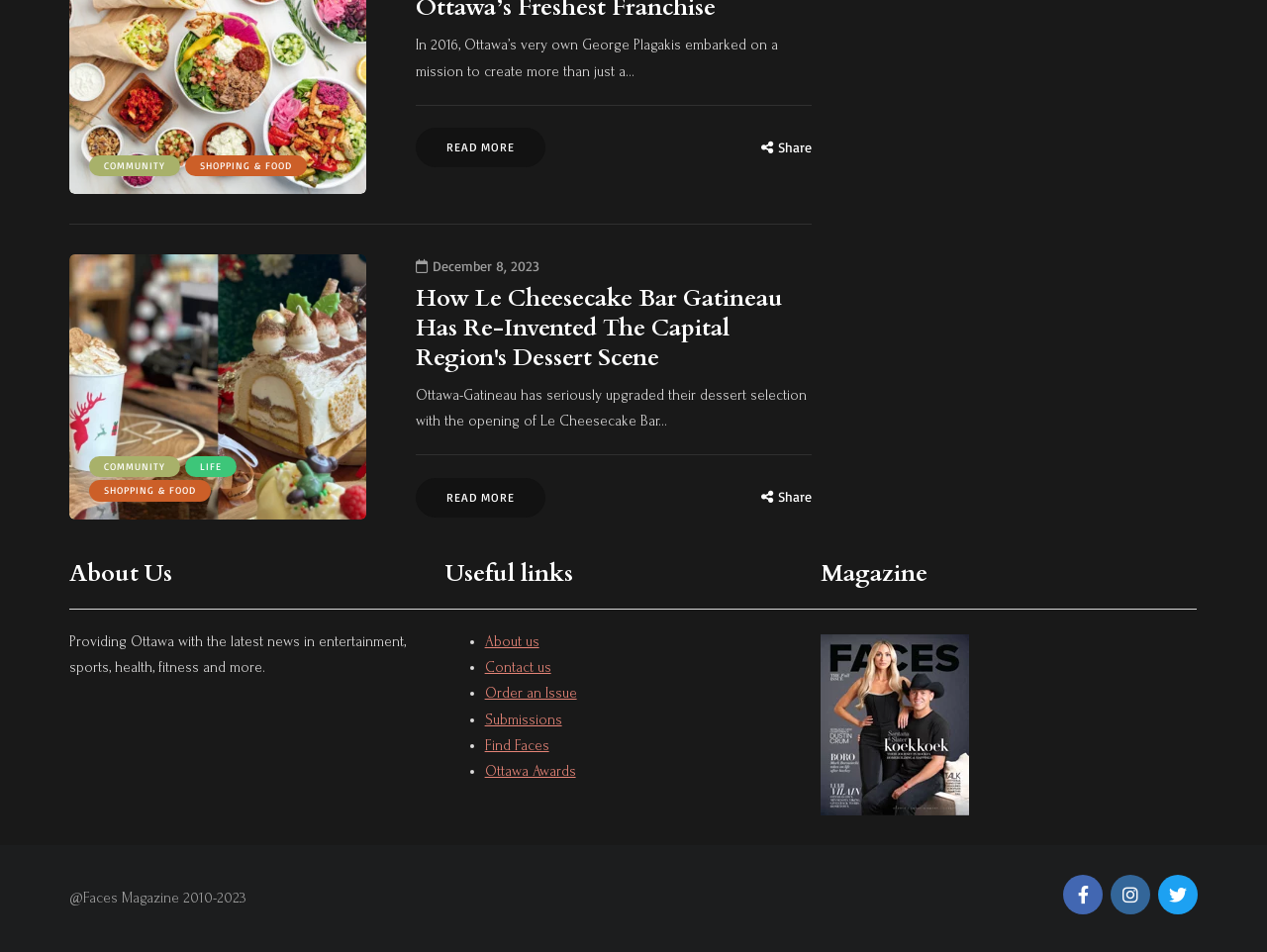Determine the bounding box coordinates of the element that should be clicked to execute the following command: "Search for products".

None